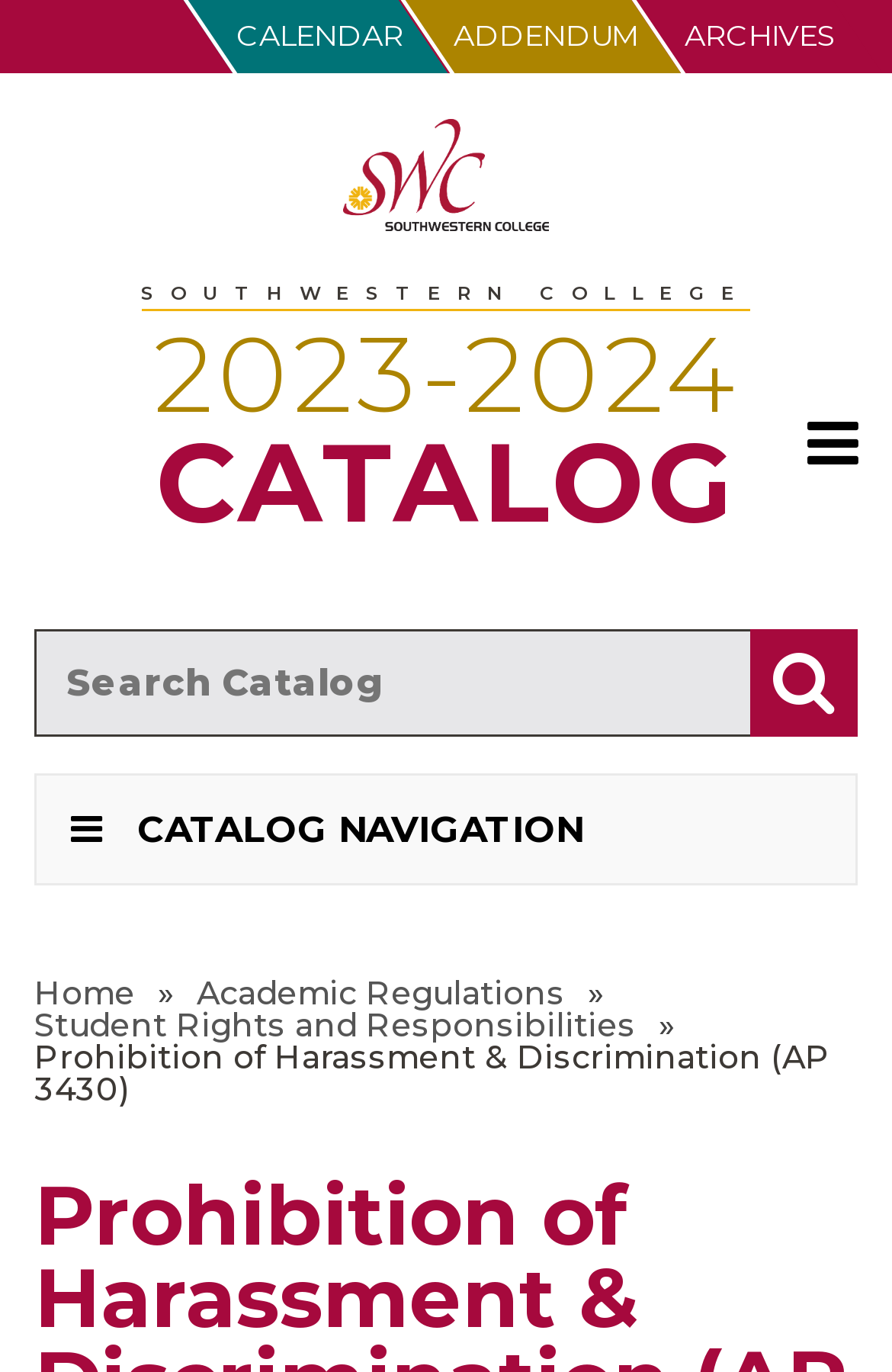Locate the bounding box coordinates of the clickable area to execute the instruction: "Click the CALENDAR link". Provide the coordinates as four float numbers between 0 and 1, represented as [left, top, right, bottom].

[0.207, 0.0, 0.504, 0.053]